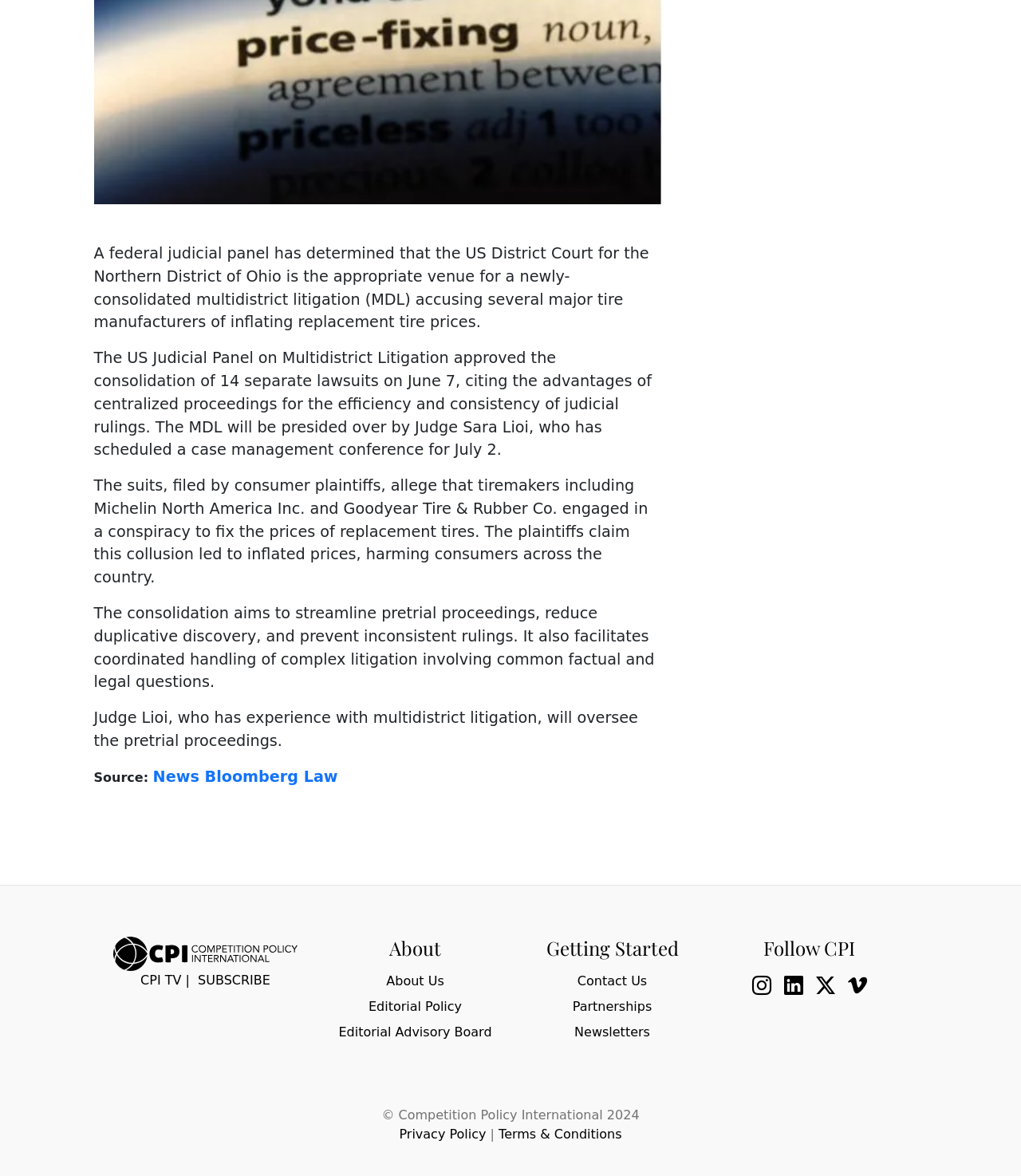Given the webpage screenshot and the description, determine the bounding box coordinates (top-left x, top-left y, bottom-right x, bottom-right y) that define the location of the UI element matching this description: parent_node: CPI TV | SUBSCRIBE

[0.111, 0.804, 0.291, 0.817]